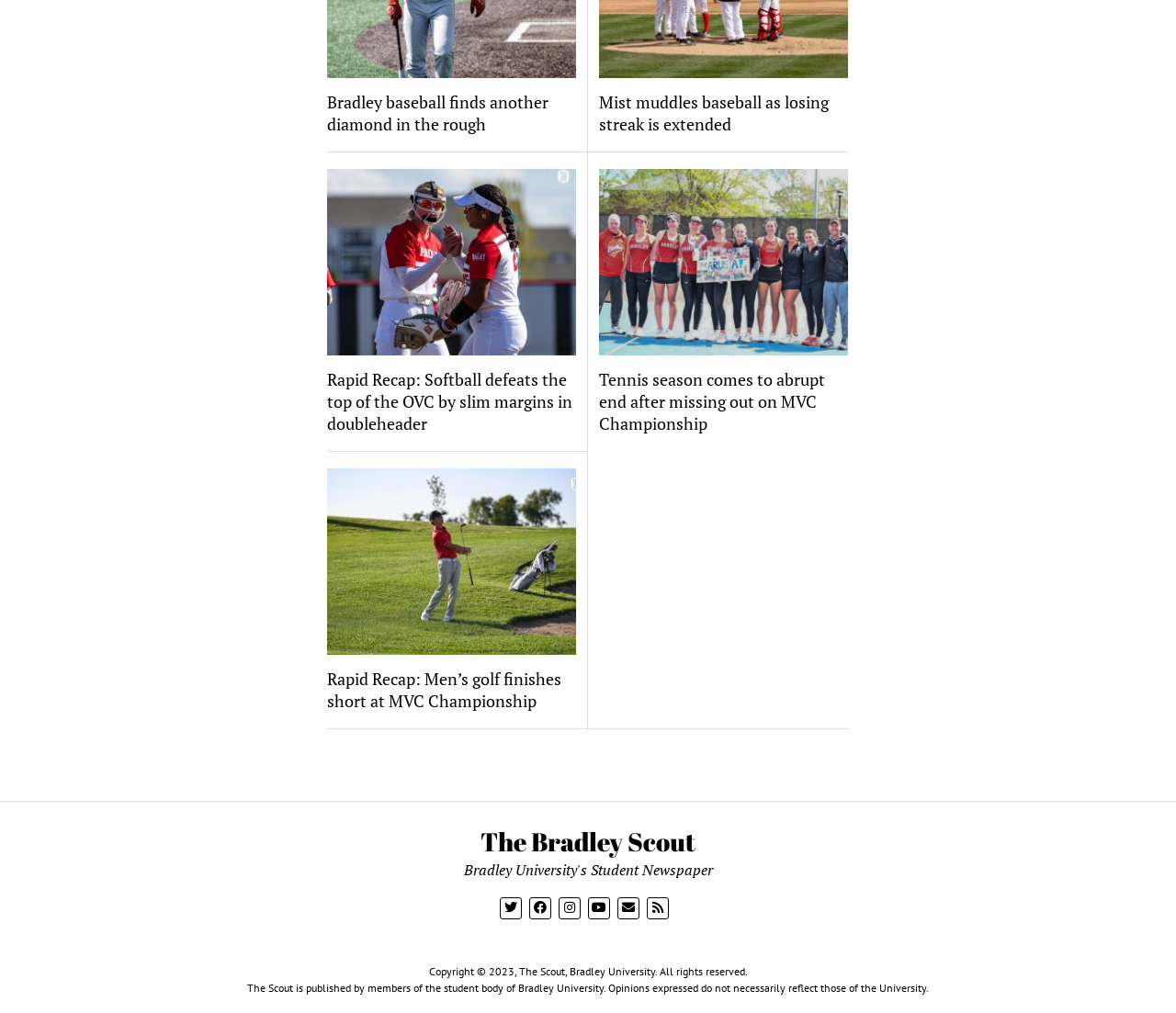Find the bounding box coordinates of the clickable element required to execute the following instruction: "Read about men’s golf". Provide the coordinates as four float numbers between 0 and 1, i.e., [left, top, right, bottom].

[0.278, 0.659, 0.49, 0.702]